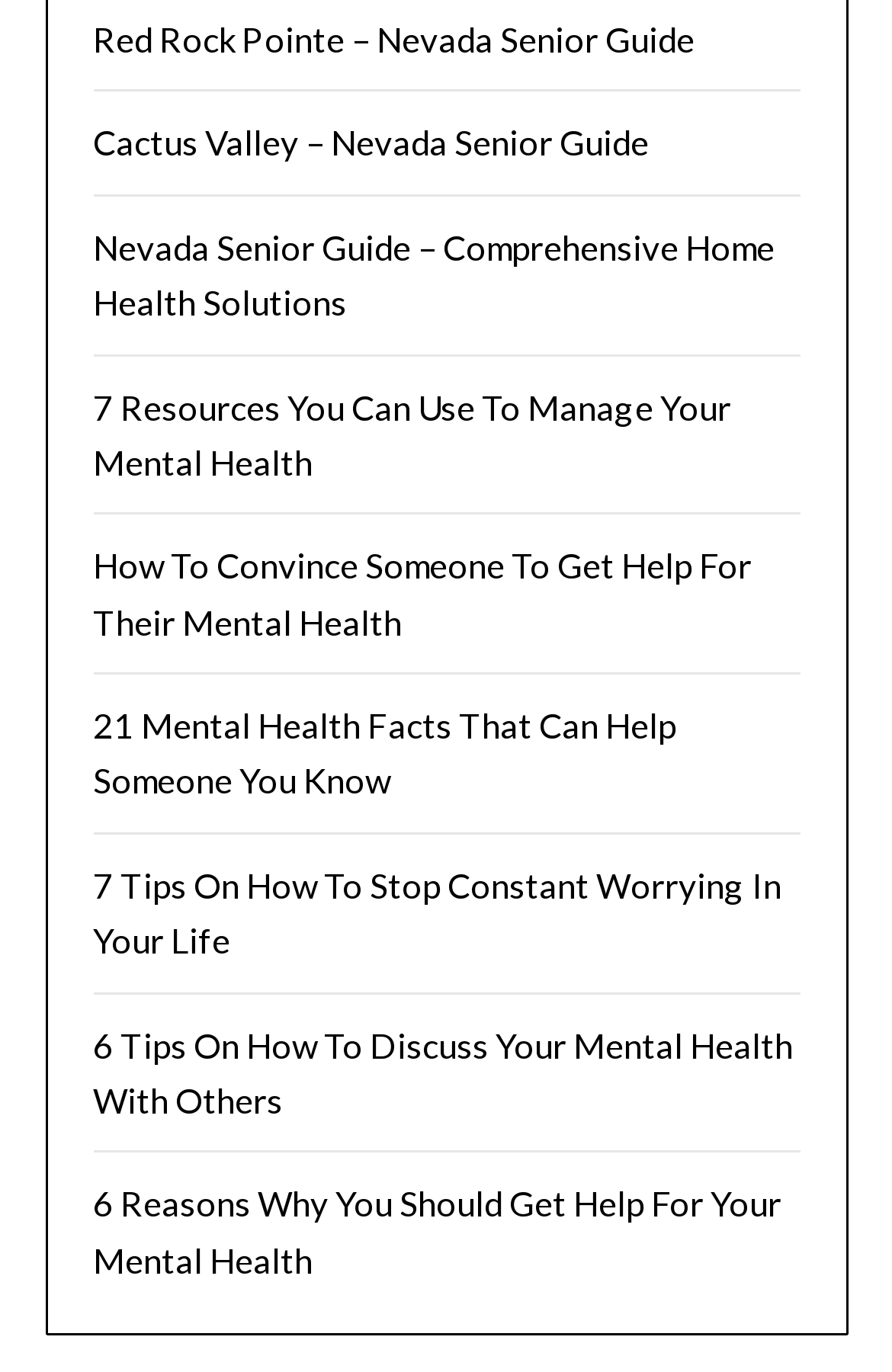Please specify the bounding box coordinates of the area that should be clicked to accomplish the following instruction: "explore 21 Mental Health Facts That Can Help Someone You Know". The coordinates should consist of four float numbers between 0 and 1, i.e., [left, top, right, bottom].

[0.104, 0.513, 0.758, 0.584]